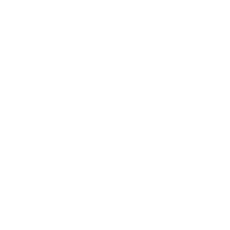Based on the visual content of the image, answer the question thoroughly: What type of photography does Abby Hudson specialize in?

According to the caption, the accompanying text on the webpage reflects that Abby Hudson Photography emphasizes capturing special moments, including senior portraits and milestones, which suggests that Abby Hudson specializes in these types of photography.